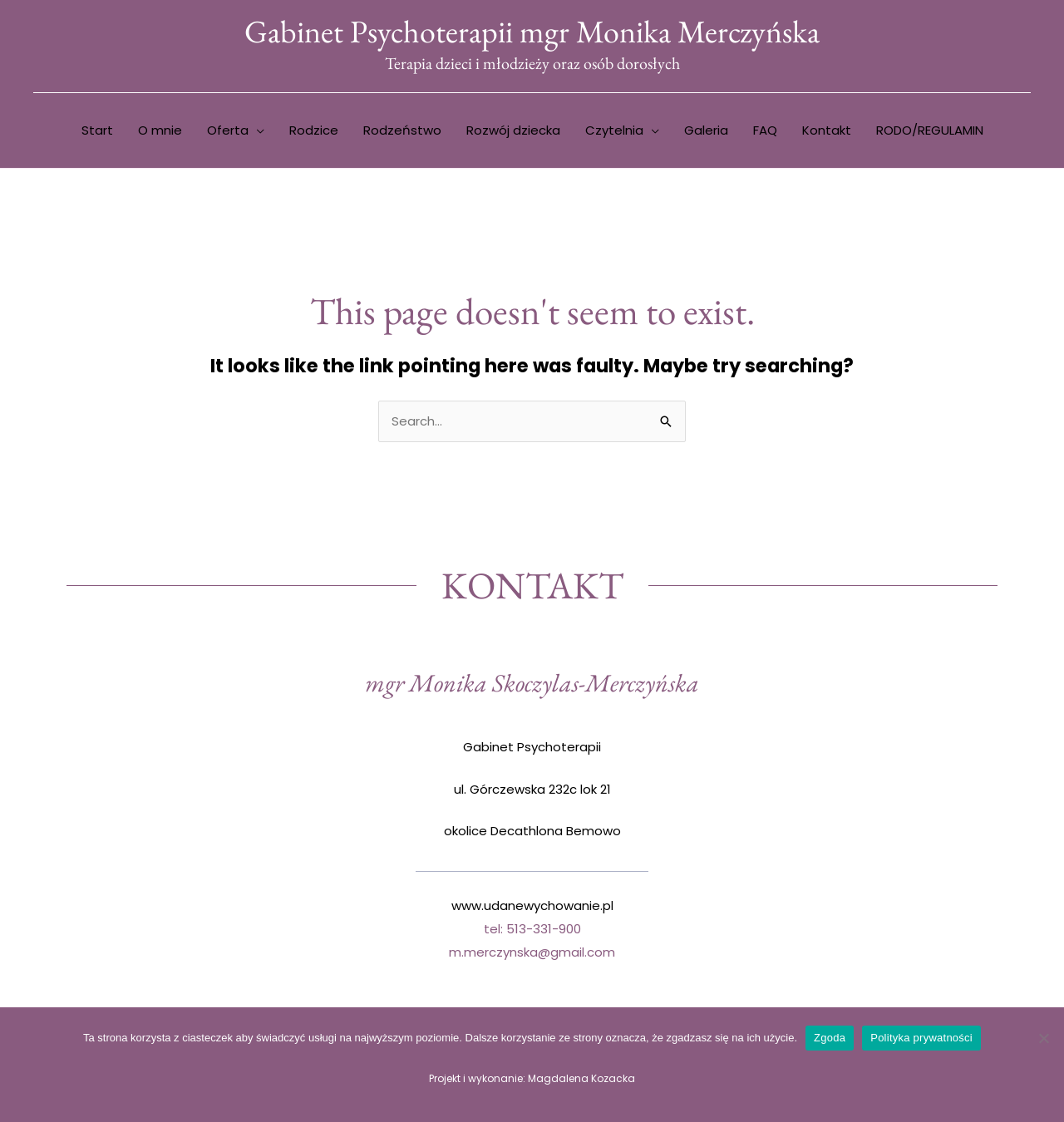Please find the bounding box for the UI element described by: "Secondary School".

None